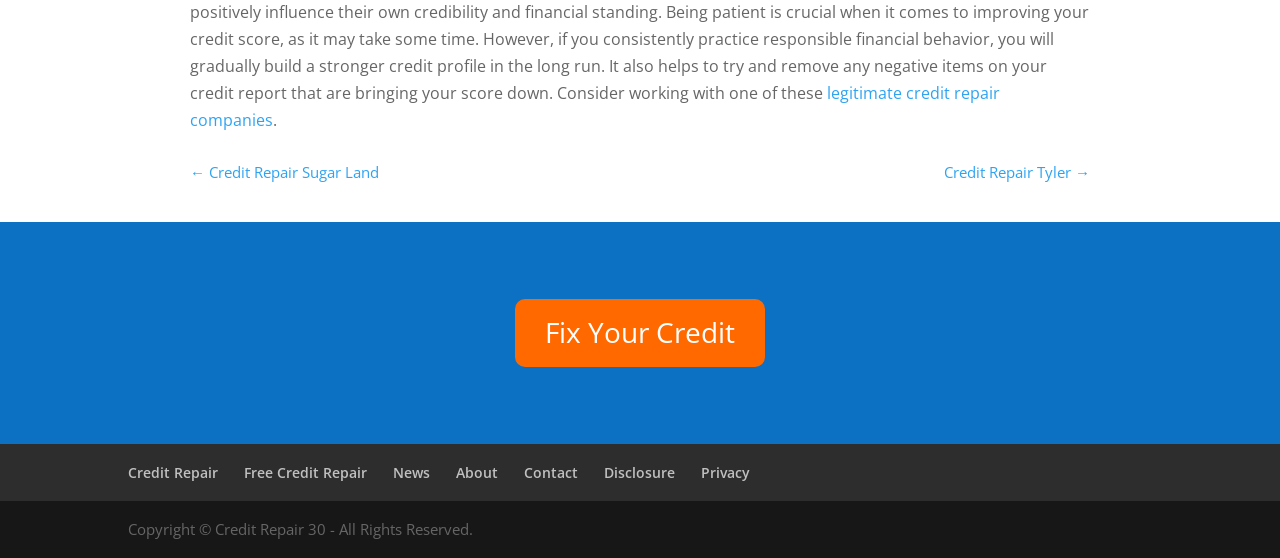What is the text of the link that is located at the top-left corner of the webpage?
Examine the webpage screenshot and provide an in-depth answer to the question.

The top-left corner of the webpage contains a link with the text 'legitimate credit repair companies'. This link is located at the top-most position on the webpage.